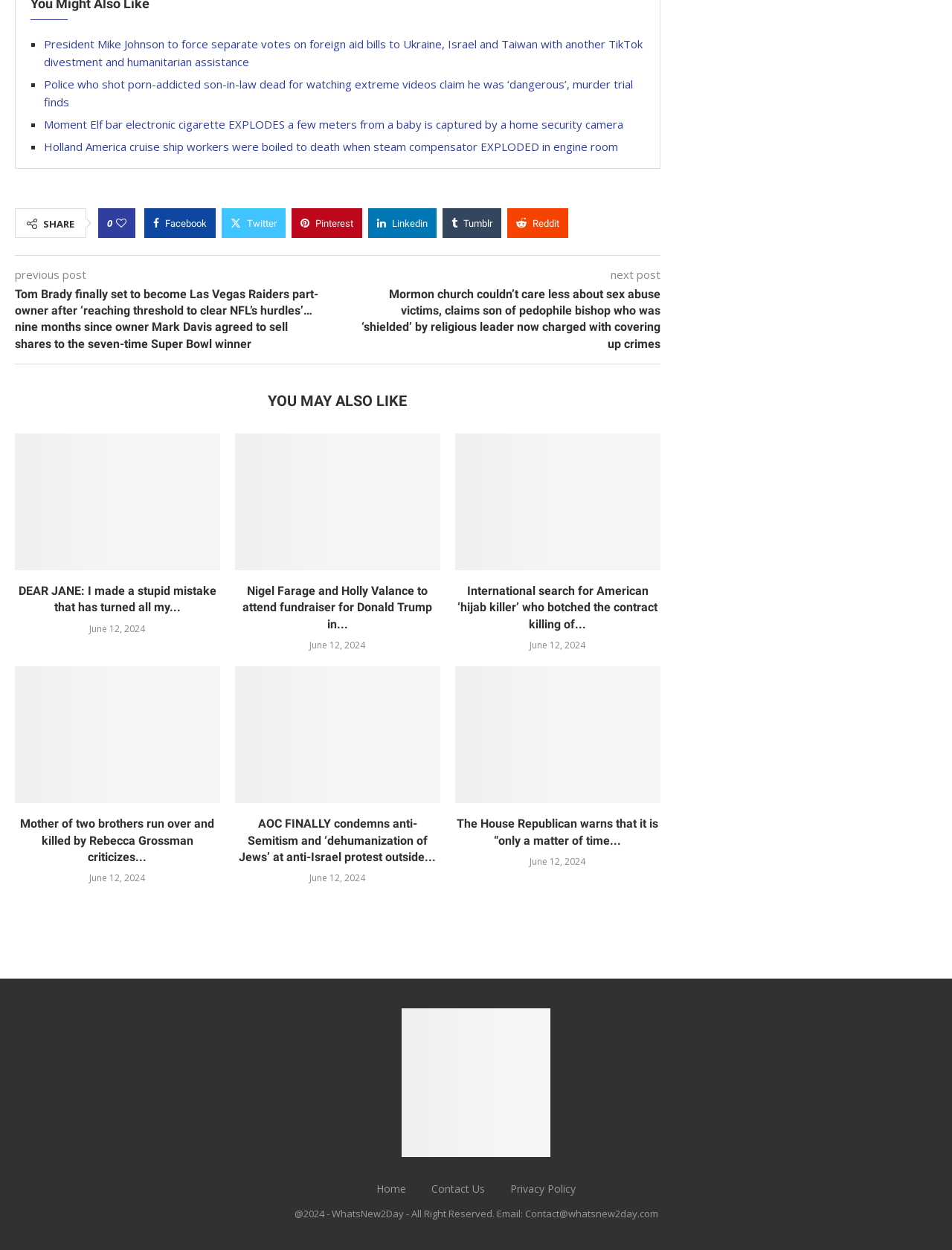Point out the bounding box coordinates of the section to click in order to follow this instruction: "Click on the 'President Mike Johnson to force separate votes on foreign aid bills to Ukraine, Israel and Taiwan with another TikTok divestment and humanitarian assistance' link".

[0.046, 0.029, 0.675, 0.055]